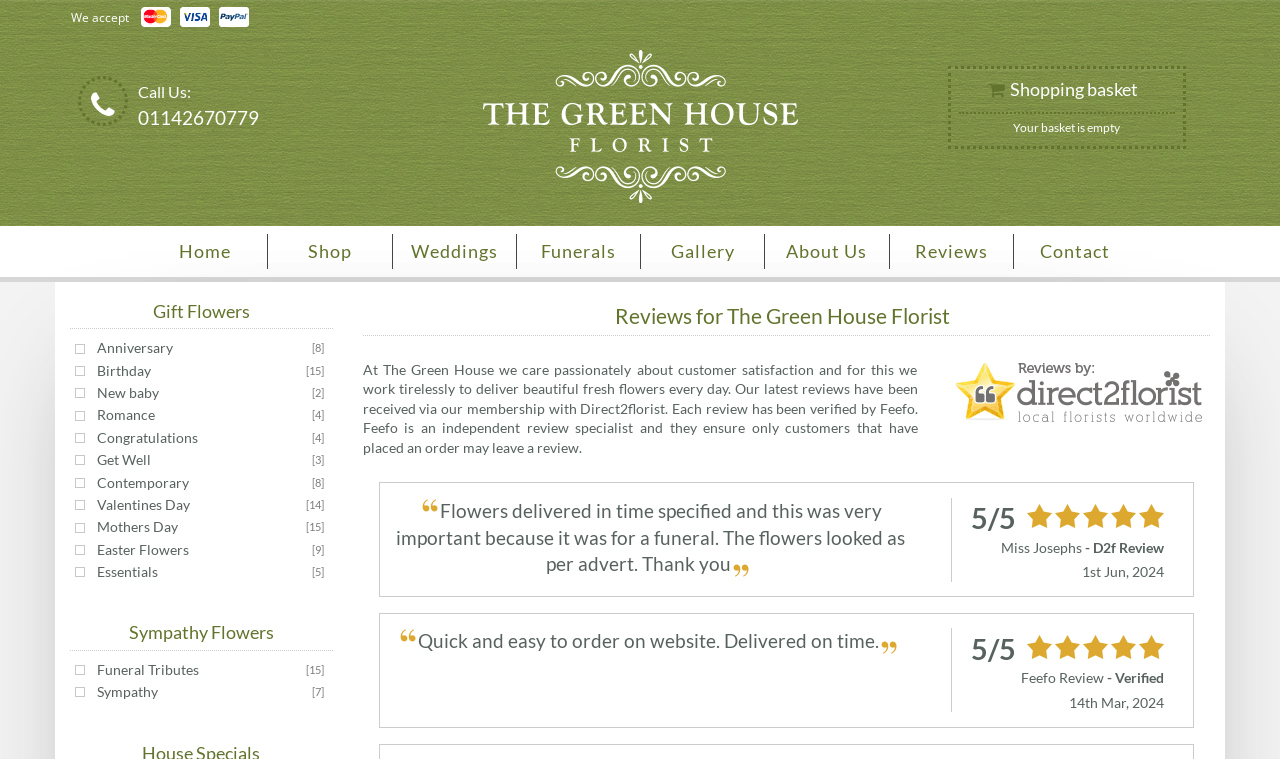Locate the bounding box coordinates of the clickable element to fulfill the following instruction: "Check 'Reviews' section". Provide the coordinates as four float numbers between 0 and 1 in the format [left, top, right, bottom].

[0.695, 0.308, 0.791, 0.354]